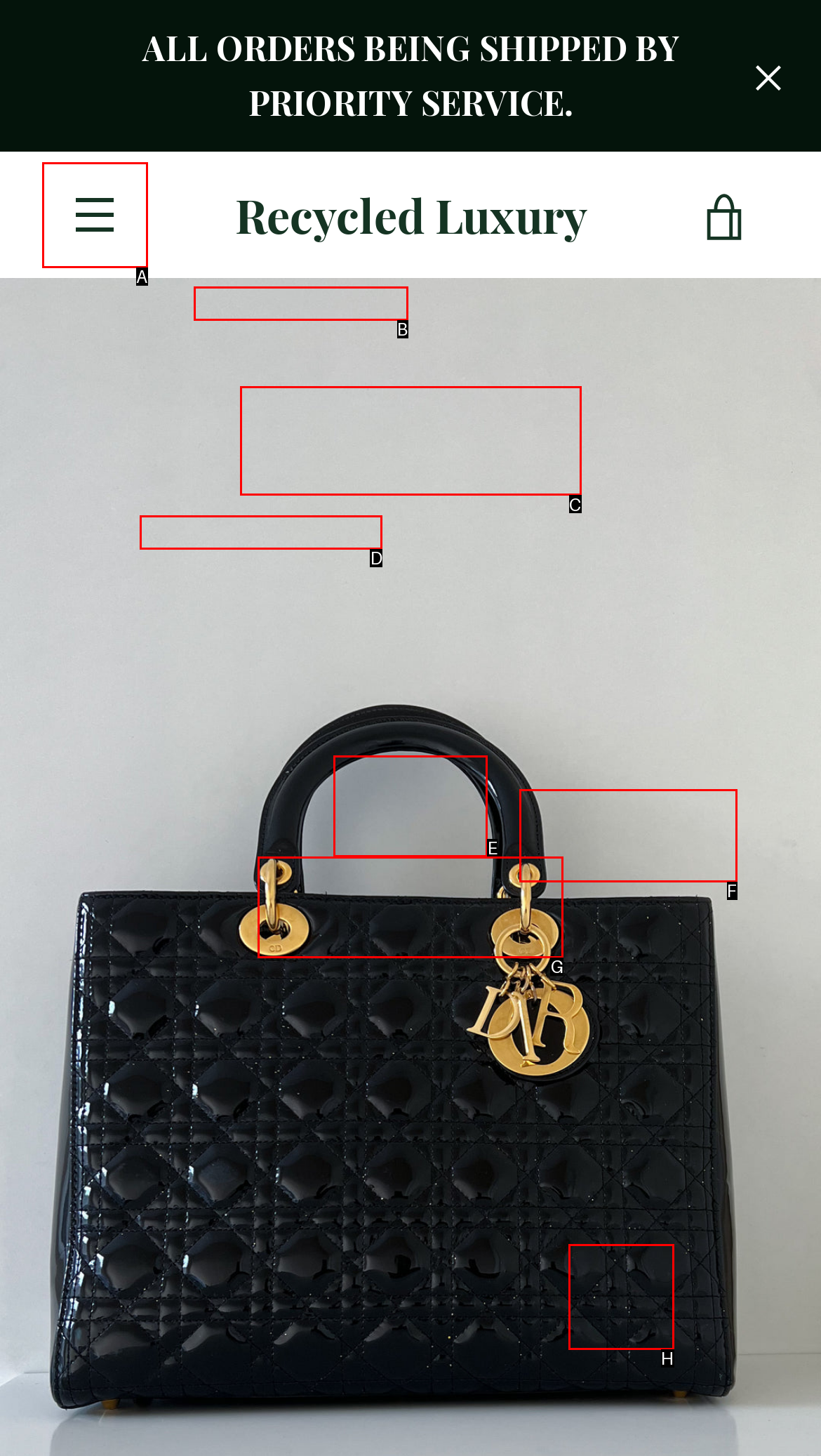Which HTML element should be clicked to complete the following task: Get in touch with the company?
Answer with the letter corresponding to the correct choice.

B